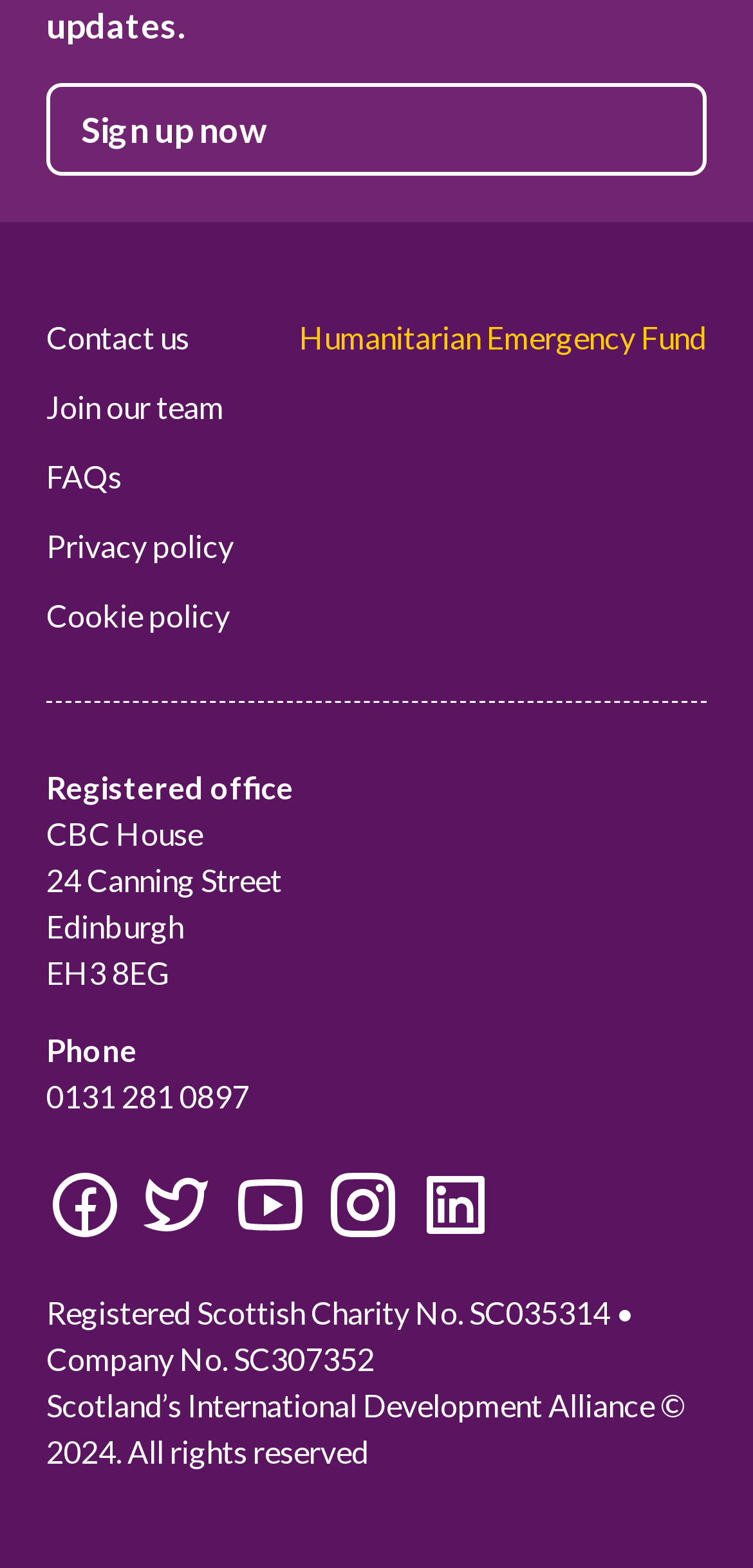Please identify the bounding box coordinates of the element that needs to be clicked to perform the following instruction: "Call the office".

[0.062, 0.687, 0.331, 0.71]